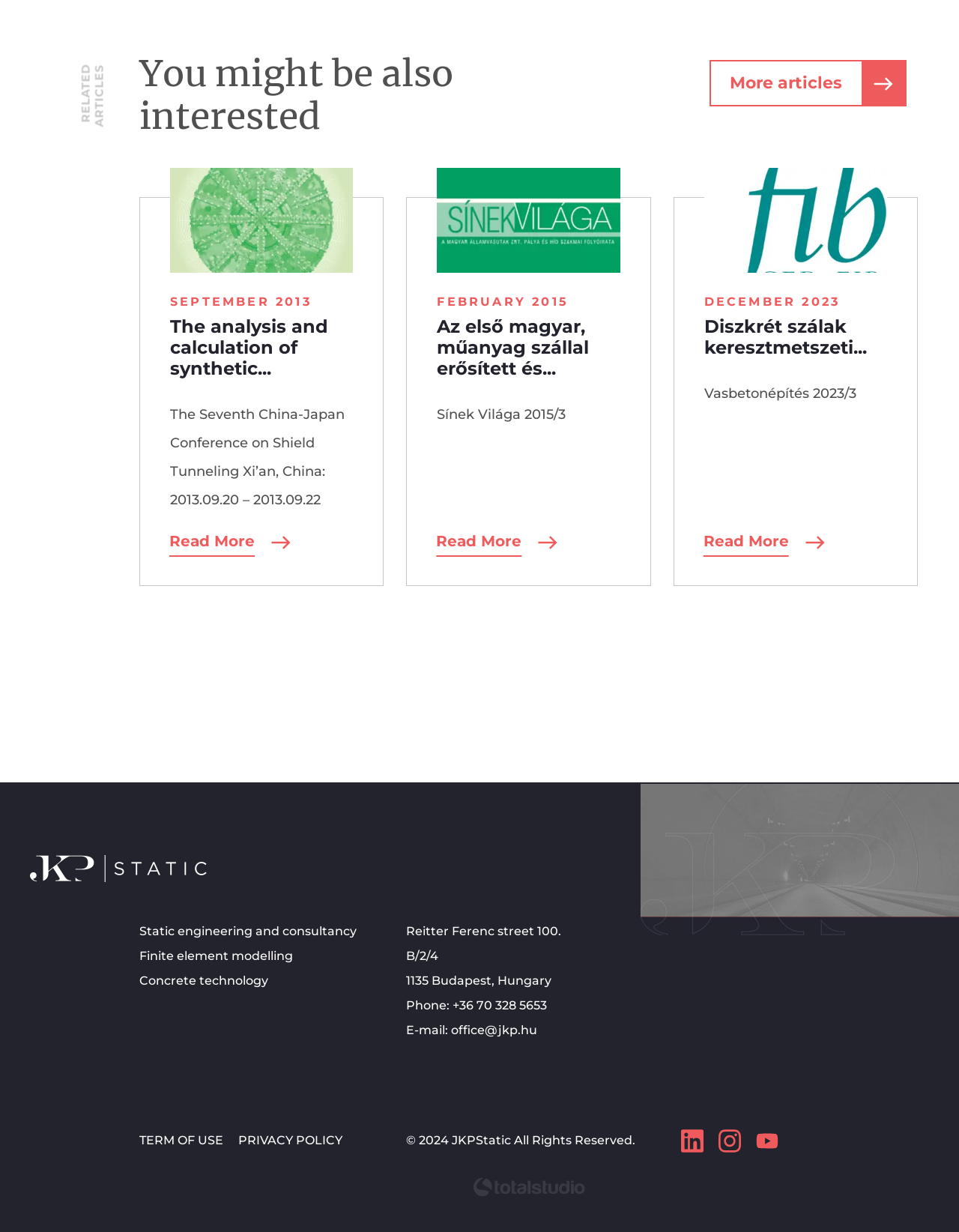Based on the element description "alt="Jkp Static"", predict the bounding box coordinates of the UI element.

[0.031, 0.699, 0.216, 0.71]